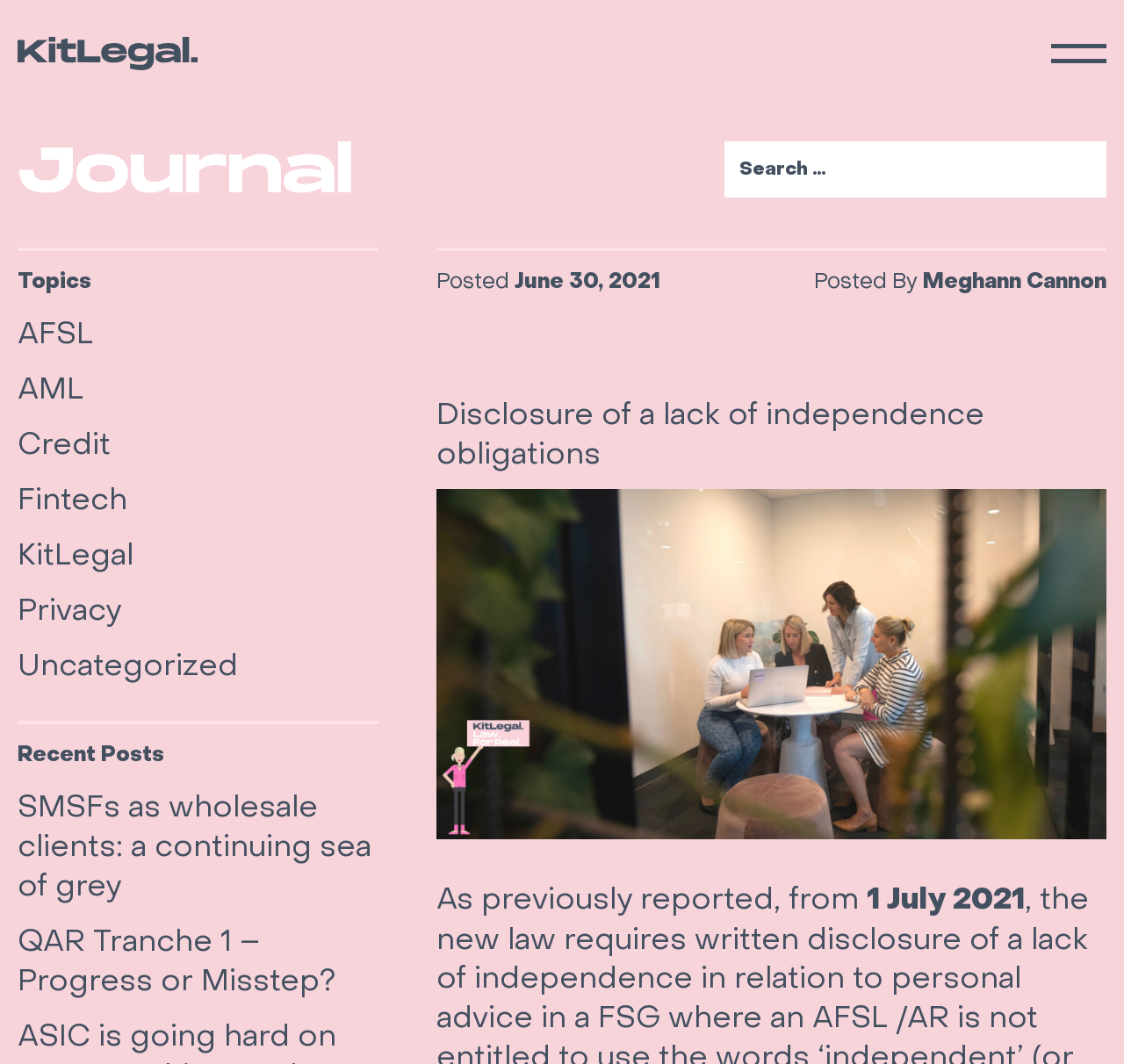Extract the bounding box coordinates for the UI element described as: "Kit Legal".

[0.016, 0.035, 0.176, 0.066]